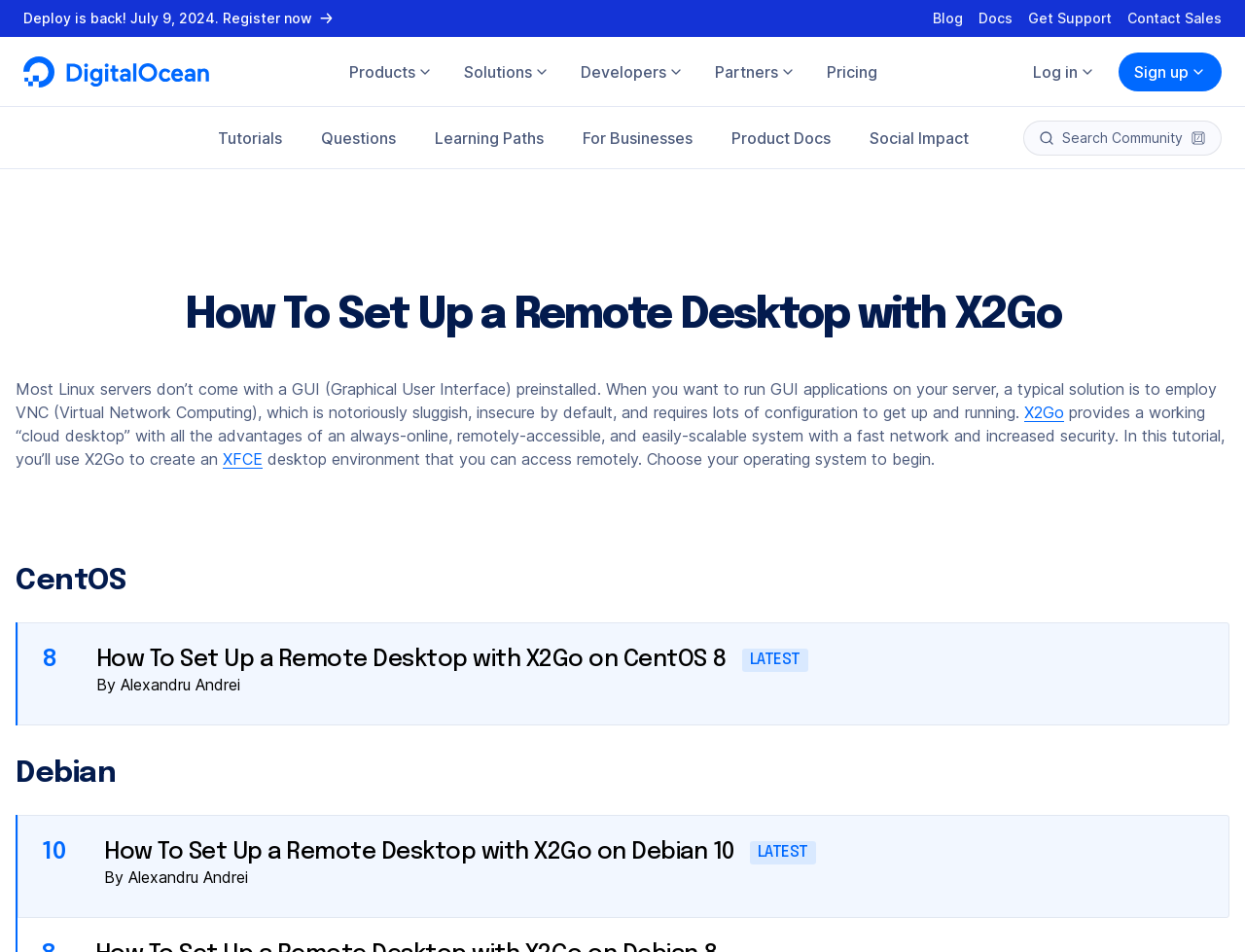Describe all the key features and sections of the webpage thoroughly.

The webpage is about DigitalOcean, a cloud infrastructure provider. At the top, there is a navigation bar with links to "Blog", "Docs", "Get Support", and "Contact Sales". Below the navigation bar, there is a top bar with several links to announcements, including "Now Available: Premium Memory-Optimized and Premium Storage-Optimized Droplets for Faster Networking Performance" and "Introducing the Reimagined App Platform now with Dedicated IP, Autoscaling, Lower Pricing & More".

On the left side of the page, there is a main navigation menu with a button labeled "Products" that expands to reveal a list of product categories, including "Droplets", "Kubernetes", "Paperspace", and more. Below the product categories, there are links to "Compute", "Backups & Snapshots", "Storage", "Networking", "Managed Databases", "Developer Tools", "AI/ML", and "Cloud Website Hosting".

On the right side of the page, there is a section highlighting DigitalOcean's solutions, including "AI and Machine Learning", "GPUs", "Notebook IDE", "Blockchain", and "Blogs, Forums and Content Websites". Each solution has a brief description and an accompanying image.

At the bottom of the page, there is a link to "See all products" with an accompanying image. Overall, the webpage provides an overview of DigitalOcean's products and solutions, with a focus on cloud infrastructure and AI/ML capabilities.